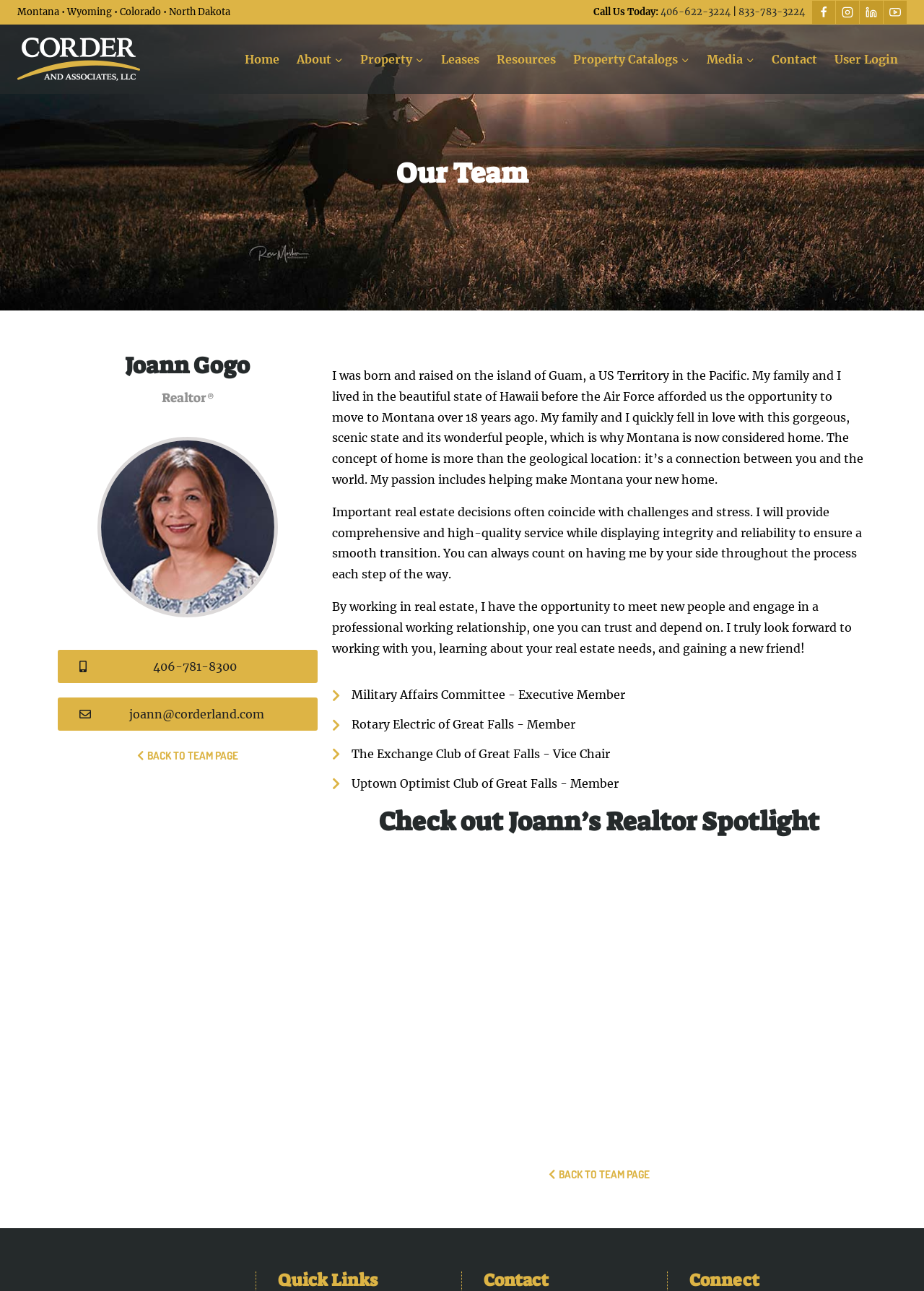Bounding box coordinates are specified in the format (top-left x, top-left y, bottom-right x, bottom-right y). All values are floating point numbers bounded between 0 and 1. Please provide the bounding box coordinate of the region this sentence describes: aria-label="Corder and Associates, LLC"

[0.019, 0.029, 0.152, 0.063]